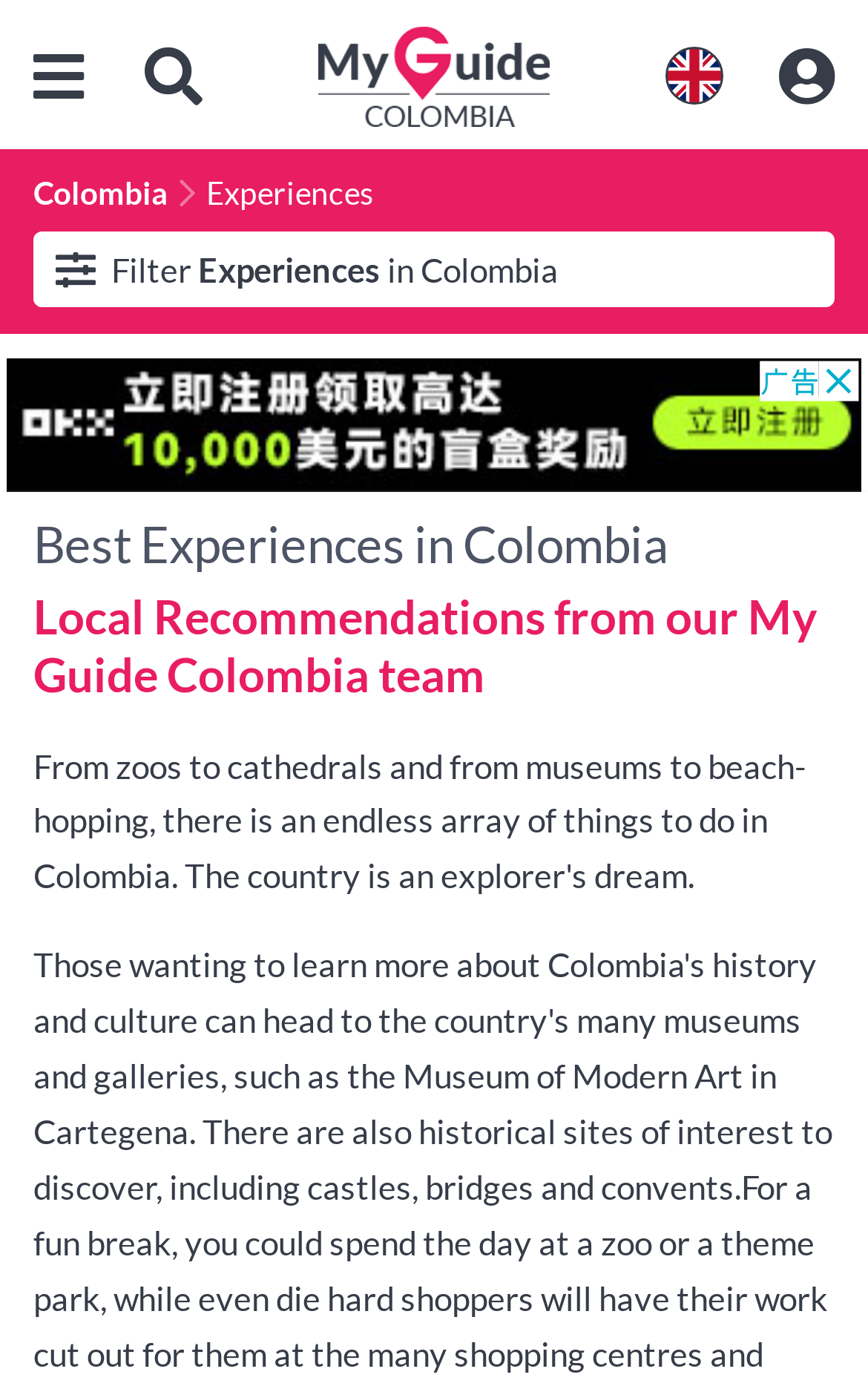Determine the bounding box coordinates for the area you should click to complete the following instruction: "Filter Experiences in Colombia".

[0.038, 0.167, 0.962, 0.222]